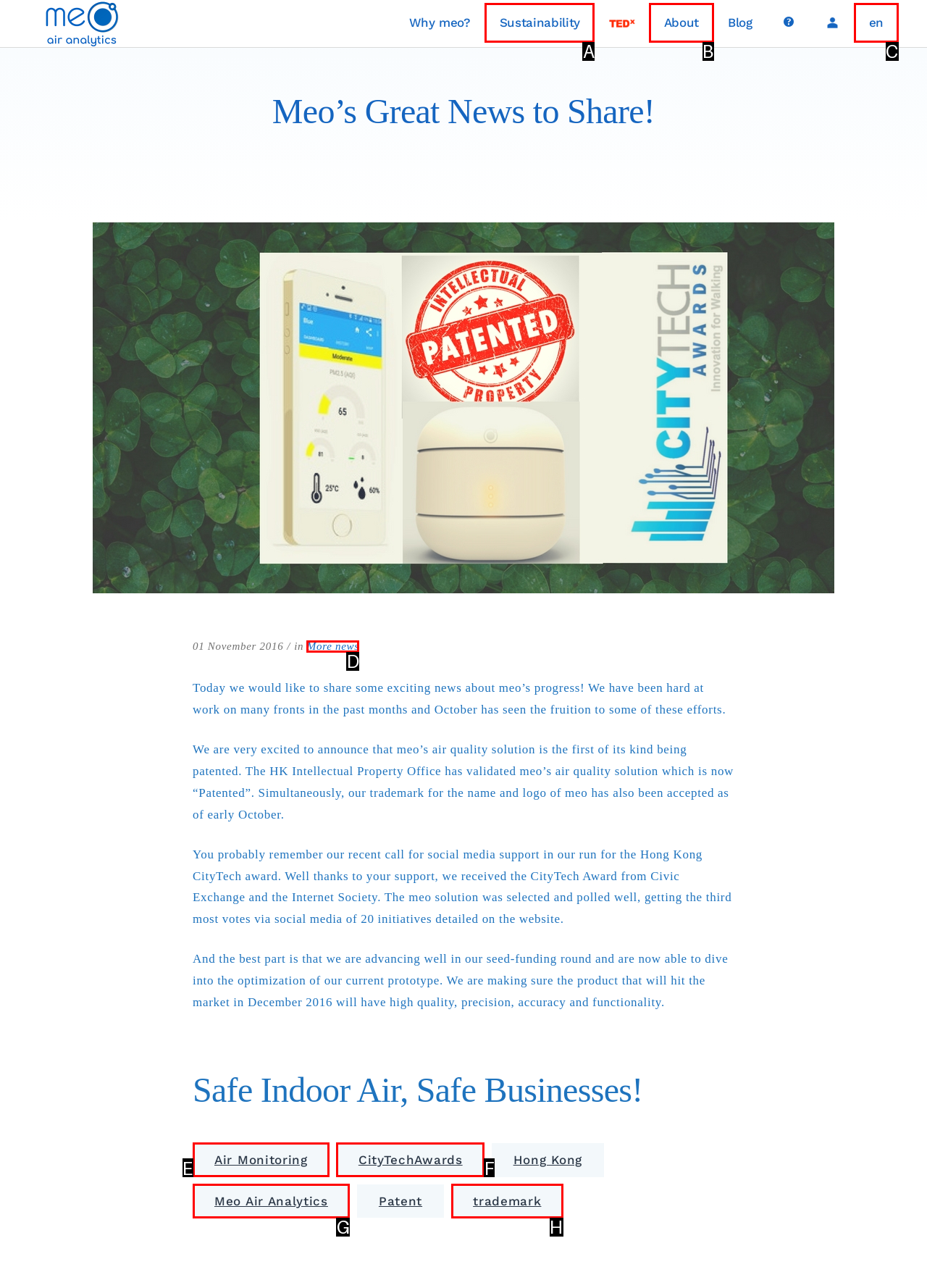Identify which HTML element matches the description: Meo Air Analytics. Answer with the correct option's letter.

G